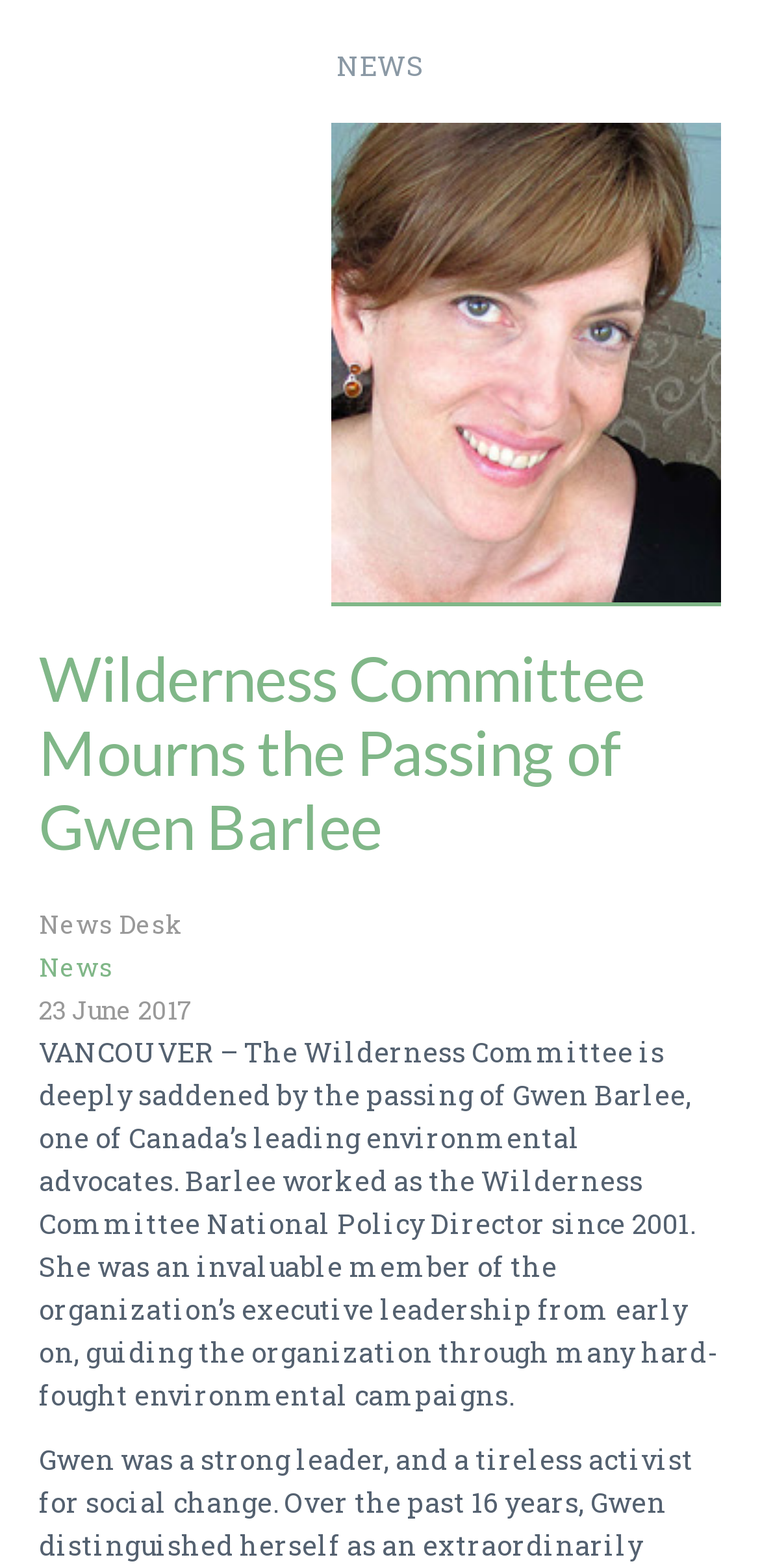Locate the bounding box coordinates of the UI element described by: "Editorials". Provide the coordinates as four float numbers between 0 and 1, formatted as [left, top, right, bottom].

[0.164, 0.092, 0.836, 0.142]